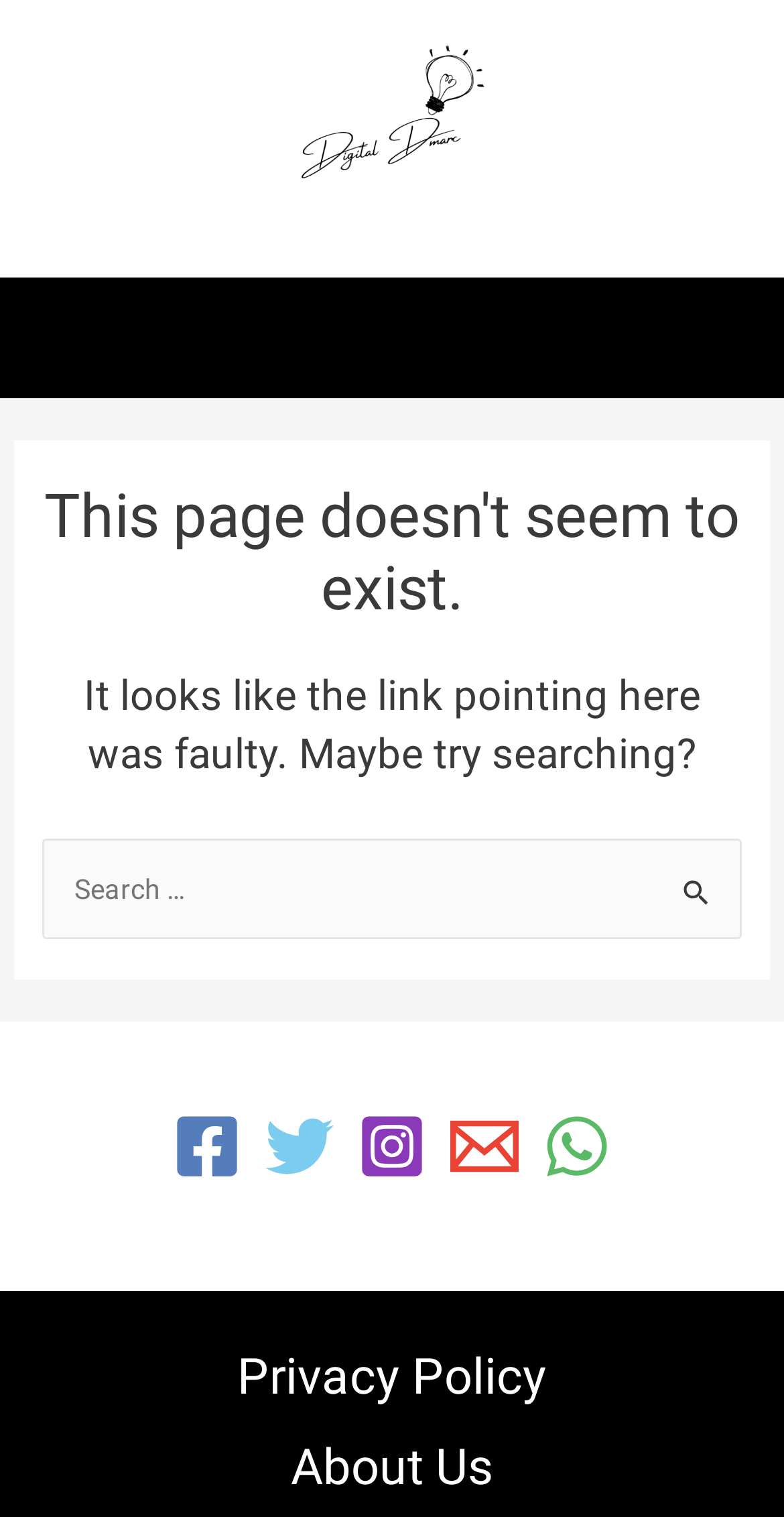Locate the bounding box coordinates of the clickable region necessary to complete the following instruction: "Check the privacy policy". Provide the coordinates in the format of four float numbers between 0 and 1, i.e., [left, top, right, bottom].

[0.251, 0.877, 0.749, 0.938]